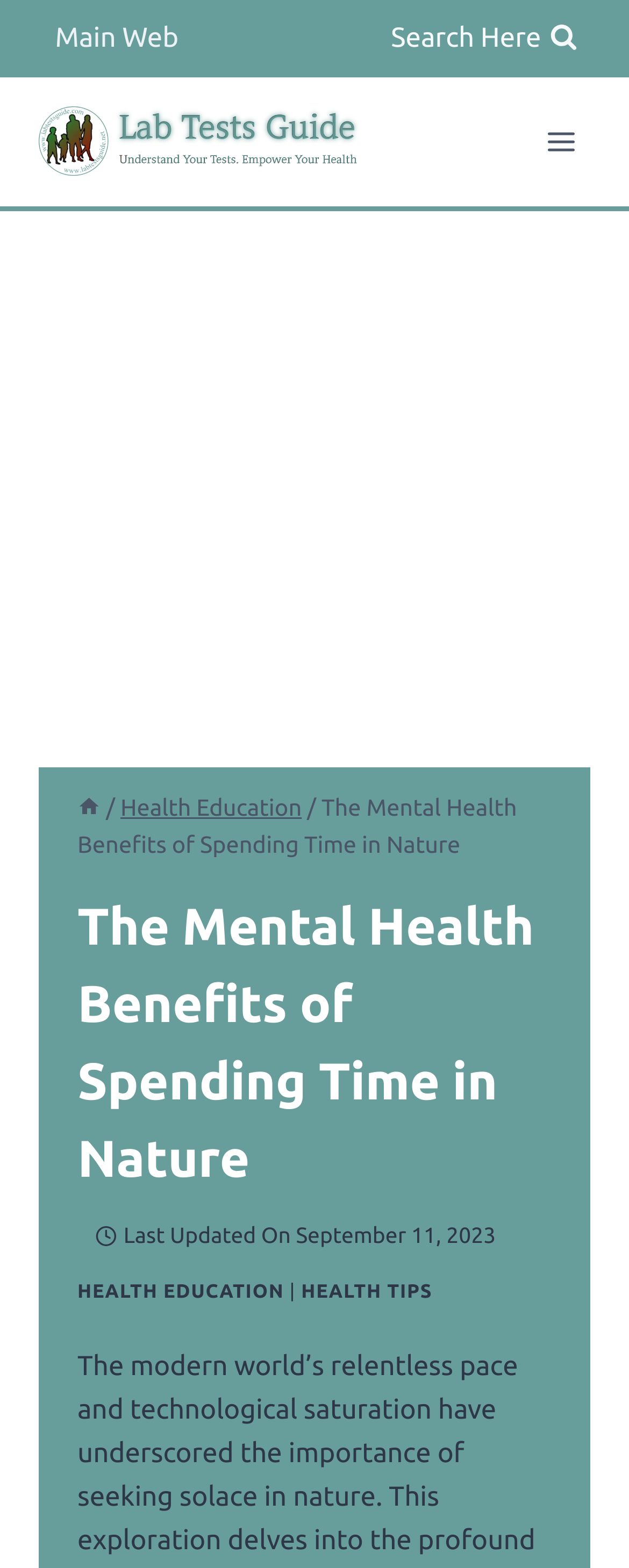Identify the bounding box coordinates for the UI element that matches this description: "Main Web".

[0.062, 0.0, 0.31, 0.049]